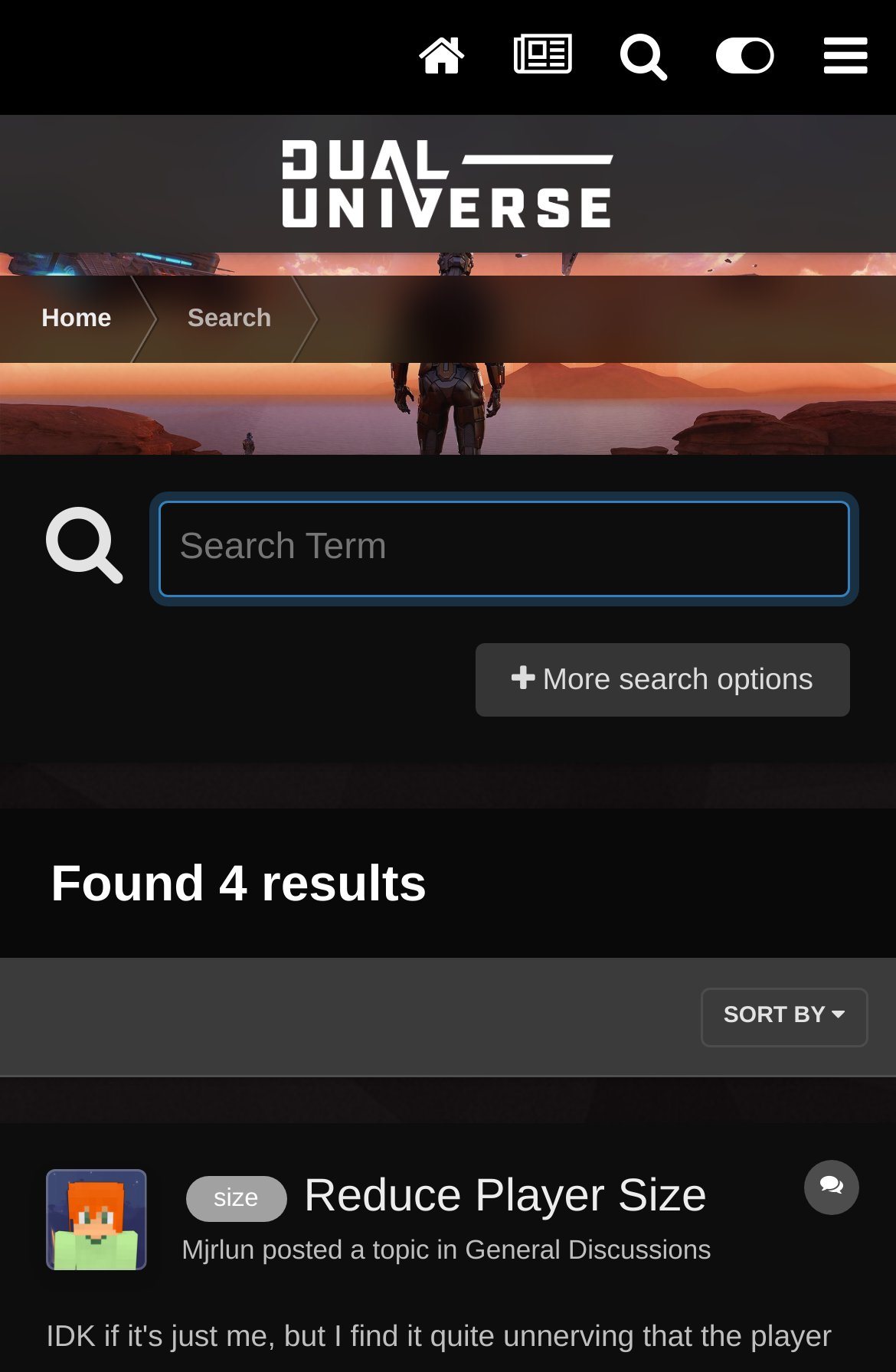Provide a one-word or brief phrase answer to the question:
How many results are found?

4